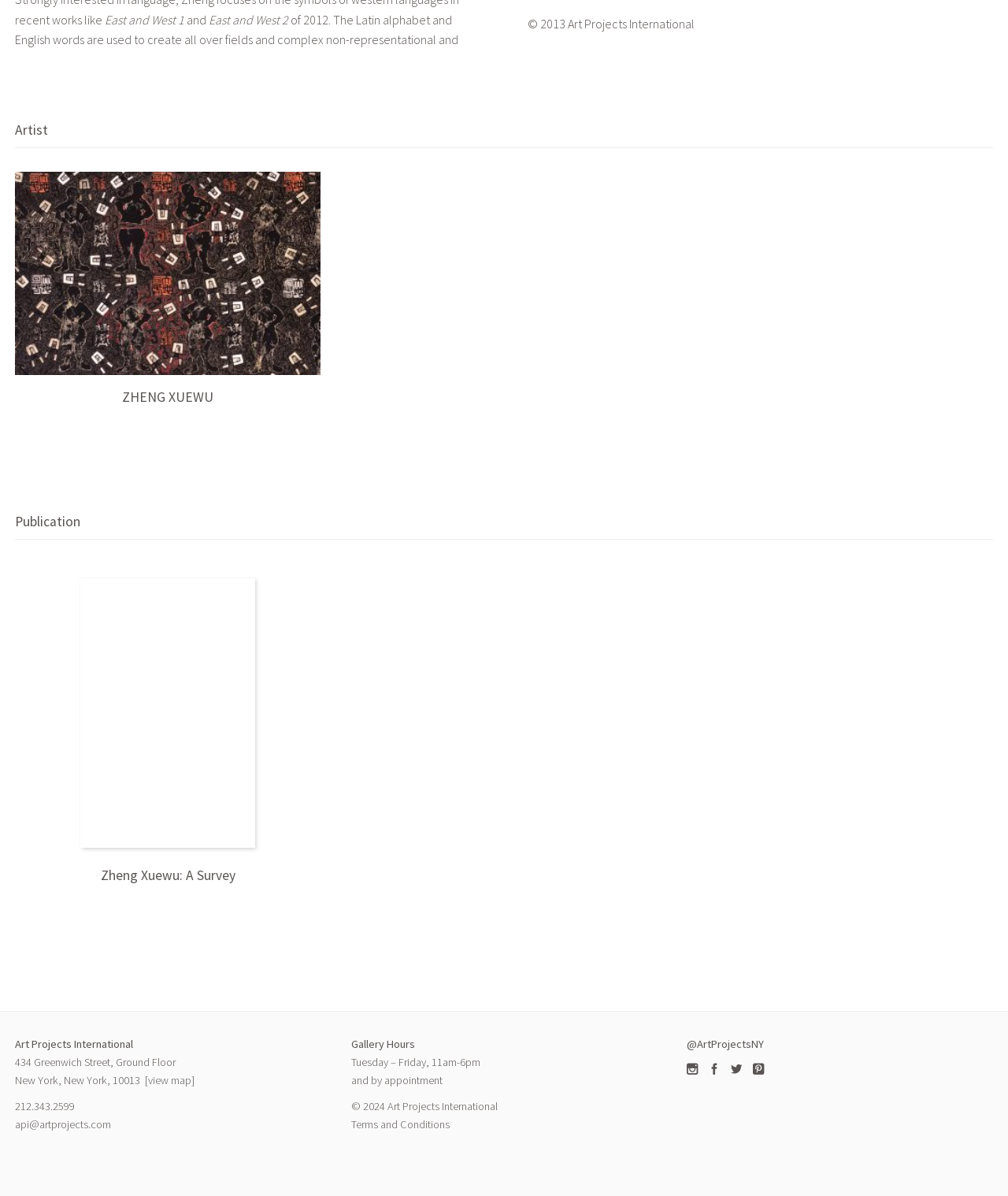Determine the bounding box coordinates for the clickable element required to fulfill the instruction: "Contact the gallery". Provide the coordinates as four float numbers between 0 and 1, i.e., [left, top, right, bottom].

[0.015, 0.934, 0.11, 0.946]